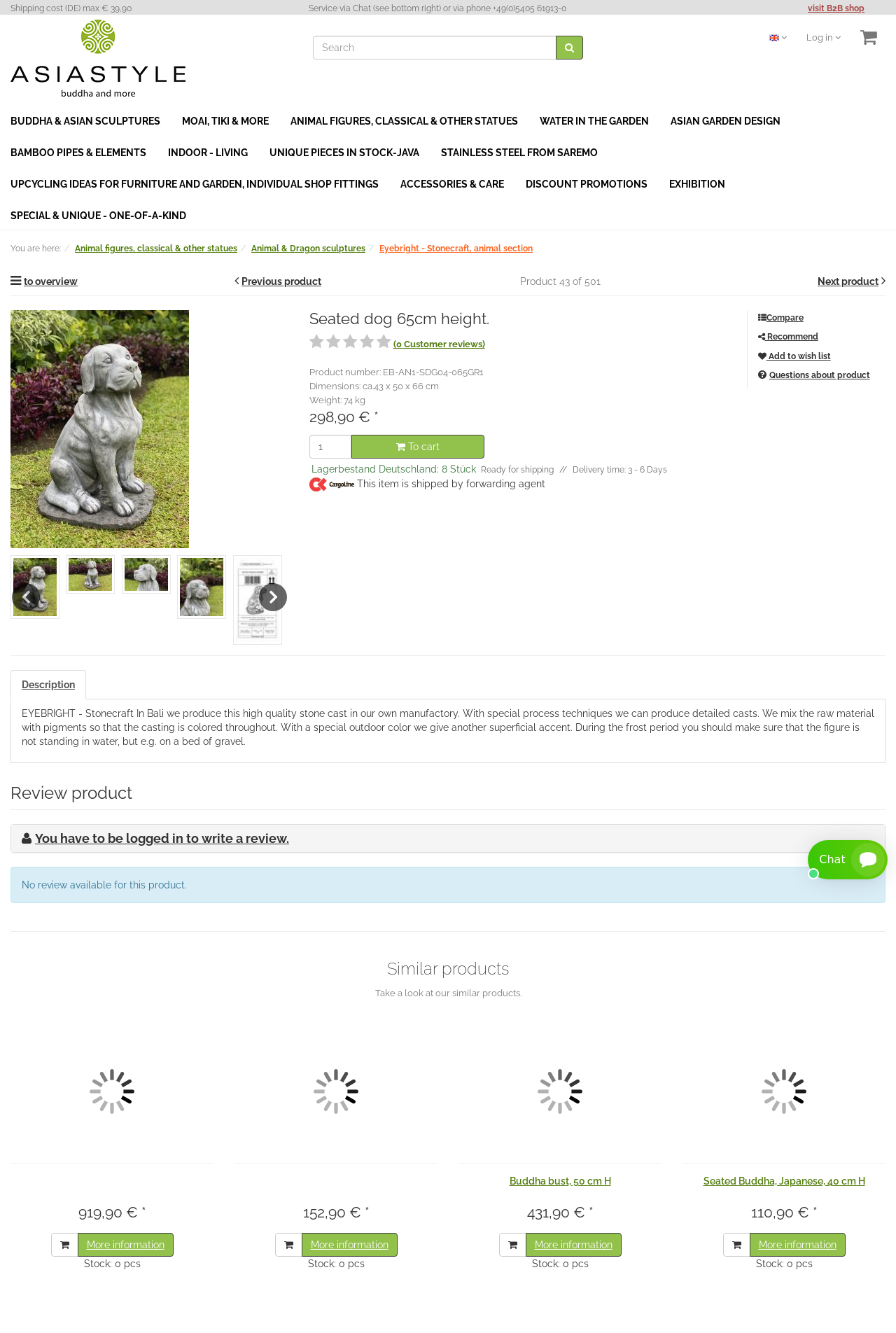Please identify the bounding box coordinates of the element I need to click to follow this instruction: "View product details".

[0.012, 0.233, 0.322, 0.411]